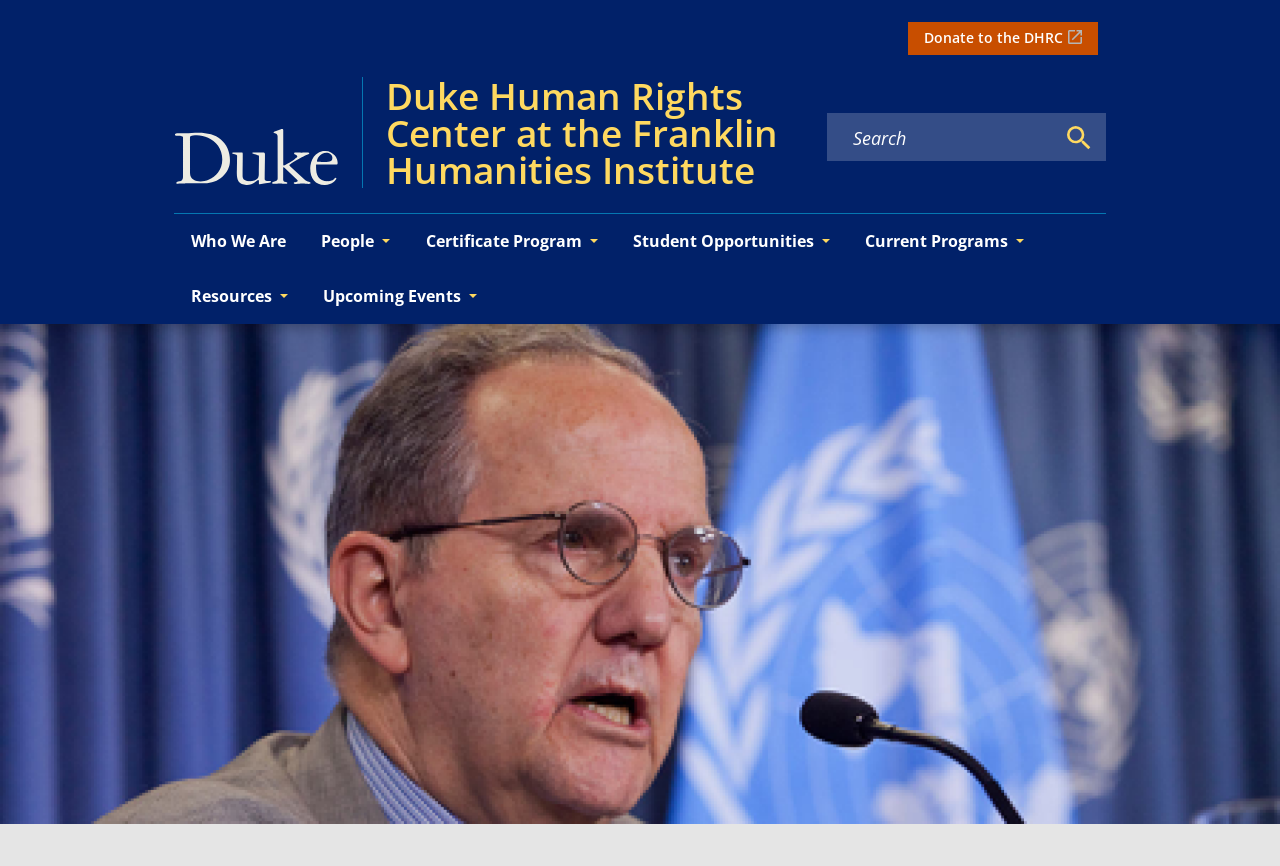How many navigation menus are present on the webpage?
Please provide a single word or phrase as your answer based on the image.

2